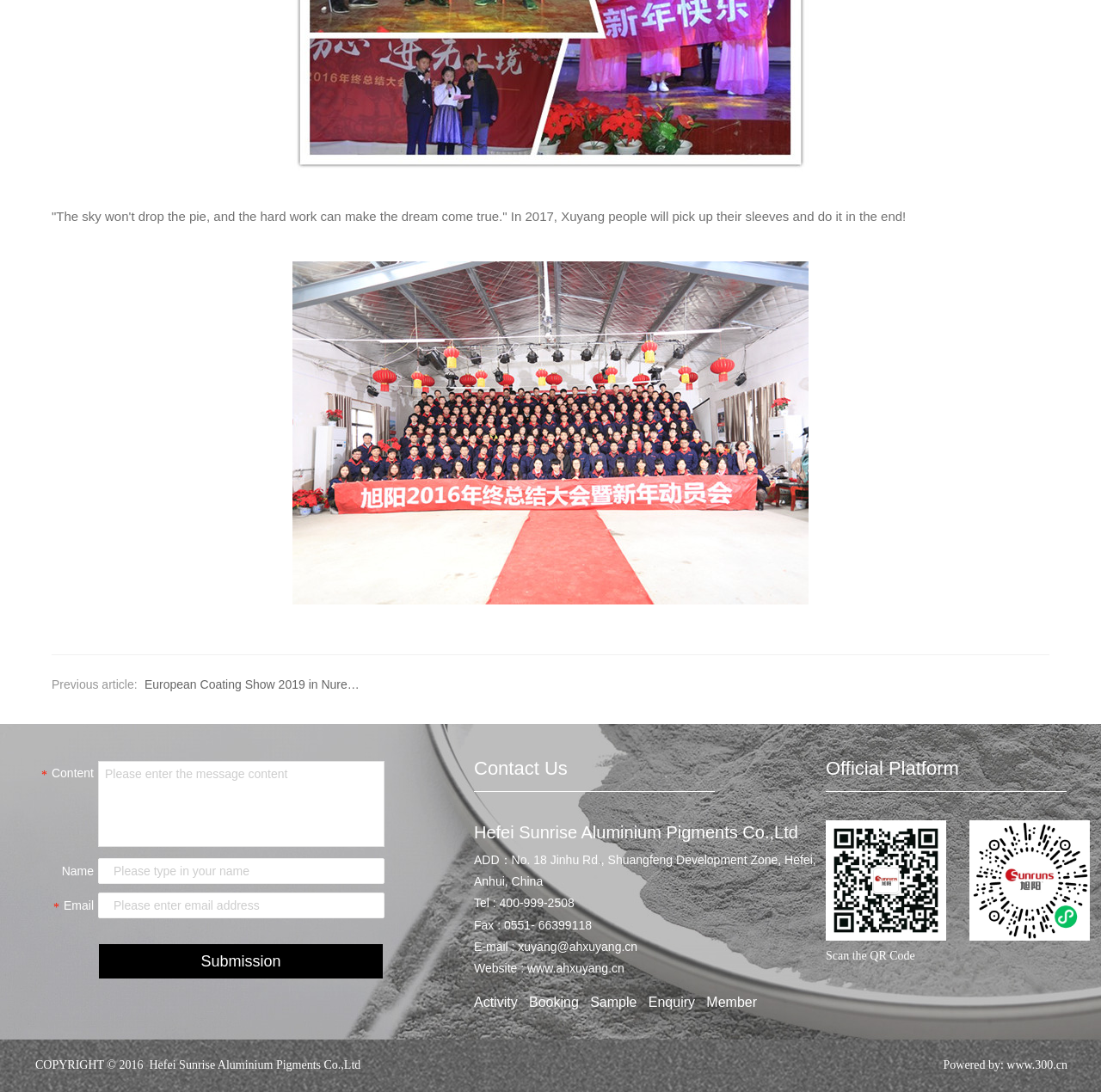Can you provide the bounding box coordinates for the element that should be clicked to implement the instruction: "Click to submit message"?

[0.09, 0.865, 0.348, 0.896]